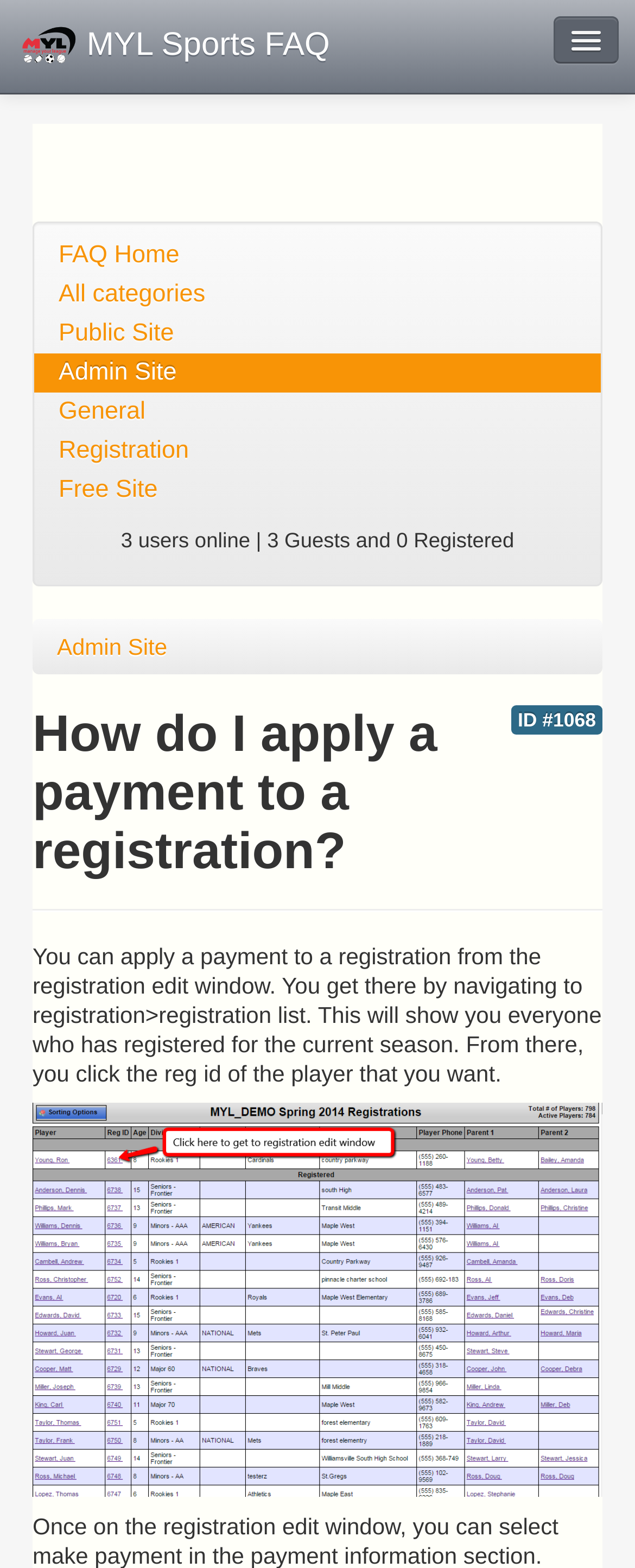Determine the bounding box coordinates for the element that should be clicked to follow this instruction: "Click the 'Ask A Question' link". The coordinates should be given as four float numbers between 0 and 1, in the format [left, top, right, bottom].

[0.013, 0.093, 0.987, 0.131]